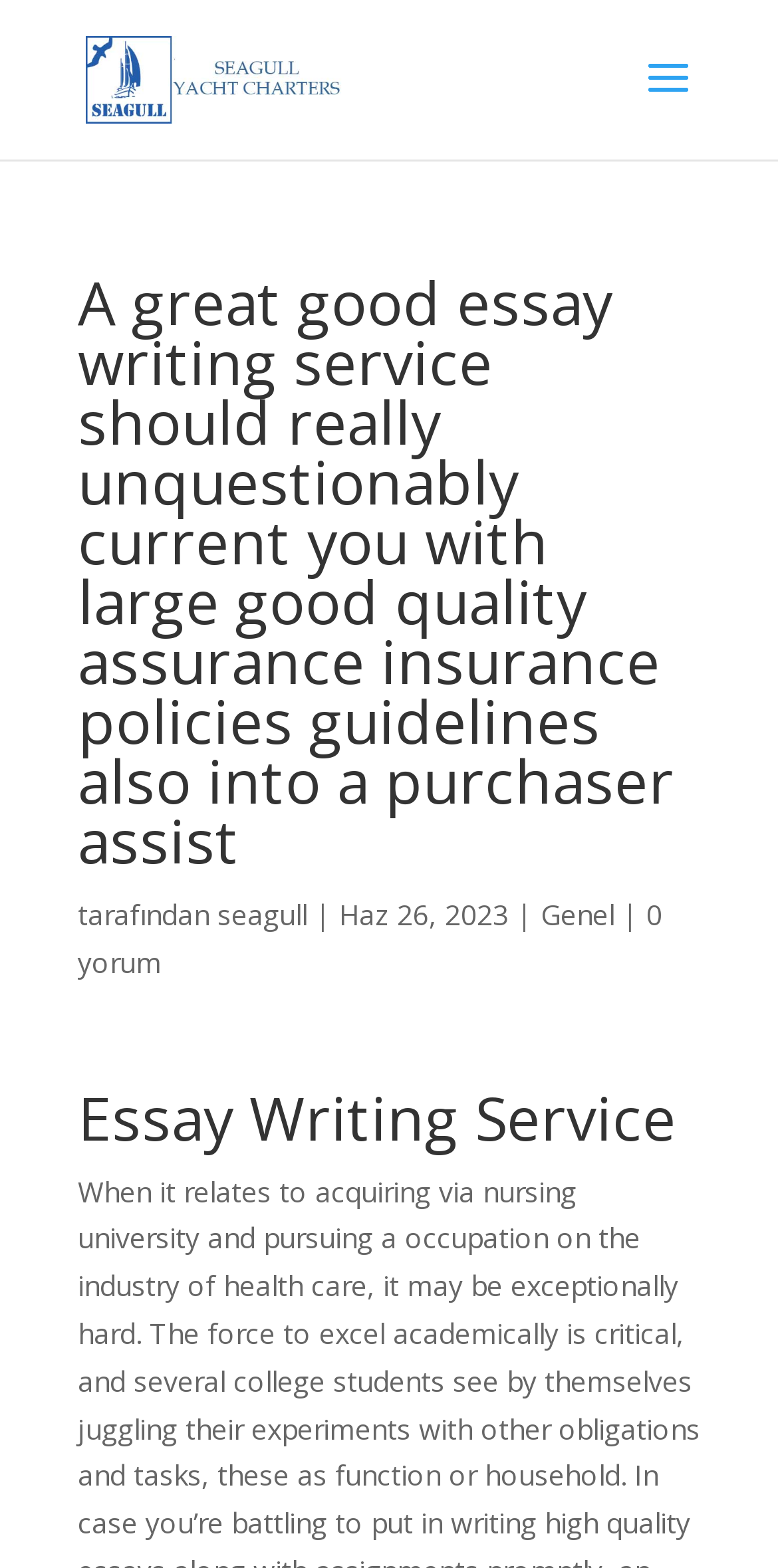Give a detailed account of the webpage's layout and content.

The webpage appears to be a blog post or article about essay writing services. At the top-left corner, there is a logo or image of "Seagull Yatch Charter" with a corresponding link. Below the image, there is a search bar that spans almost the entire width of the page.

The main content of the page is divided into two sections. The first section has a heading that reads "A great good essay writing service should really unquestionably current you with large good quality assurance insurance policies guidelines also into a purchaser assist." This heading is followed by a brief description or text that mentions "tarafından" (which means "by" in Turkish) and a link to "seagull". The text also includes a date, "Haz 26, 2023", which is Turkish for "June 26, 2023". 

To the right of this section, there are two links: "Genel" and "0 yorum", which likely mean "General" and "0 comments" in Turkish, respectively.

The second section has a heading that reads "Essay Writing Service", which is likely the title of the blog post or article. This section appears to be the main content of the page, but its exact details are not provided in the accessibility tree.

Overall, the webpage has a simple layout with a focus on the main content, which is divided into two sections with clear headings. There are several links and a search bar, but no other notable UI elements.